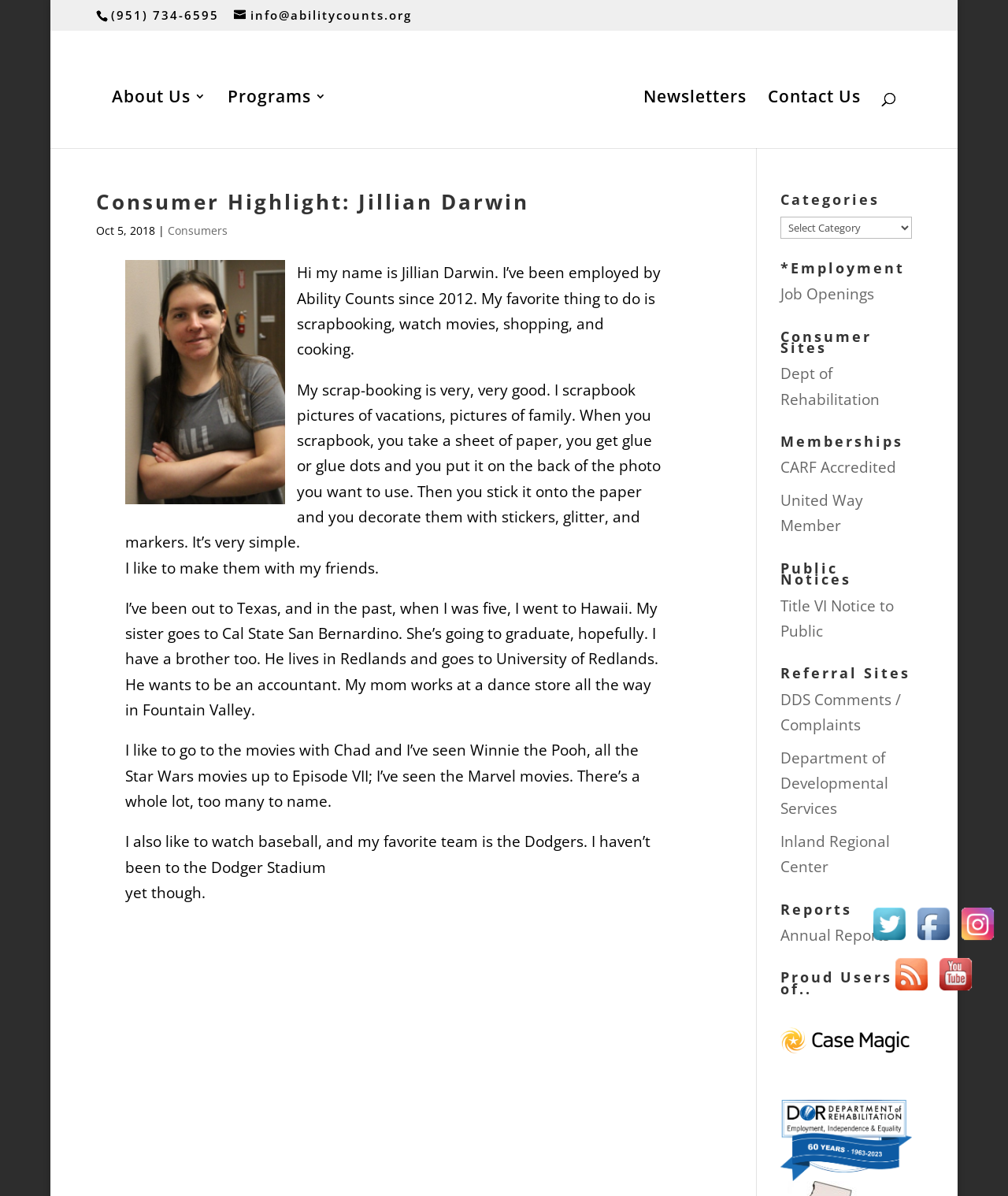What is the name of the consumer highlighted in the article?
Based on the image, give a one-word or short phrase answer.

Jillian Darwin